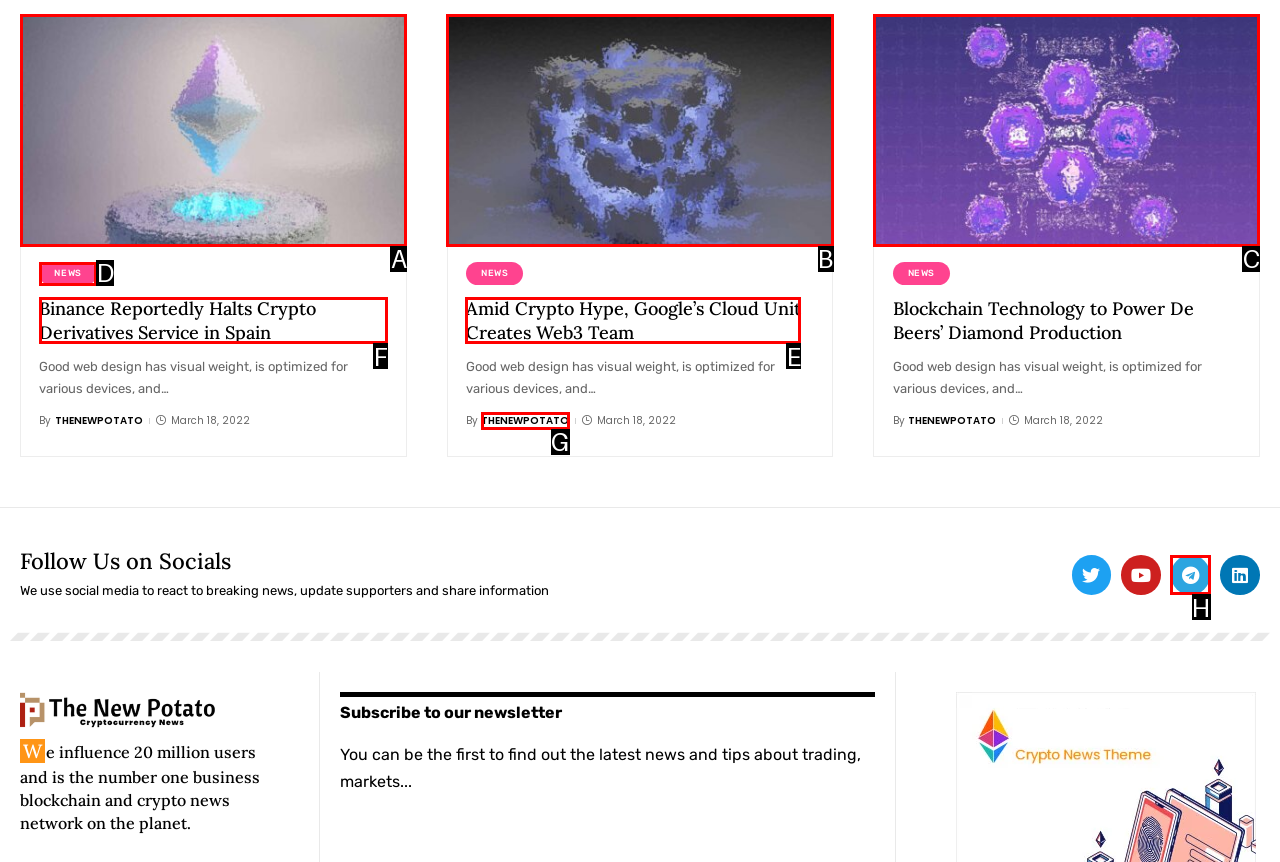Which UI element should be clicked to perform the following task: Read news about Binance halting crypto derivatives service in Spain? Answer with the corresponding letter from the choices.

F